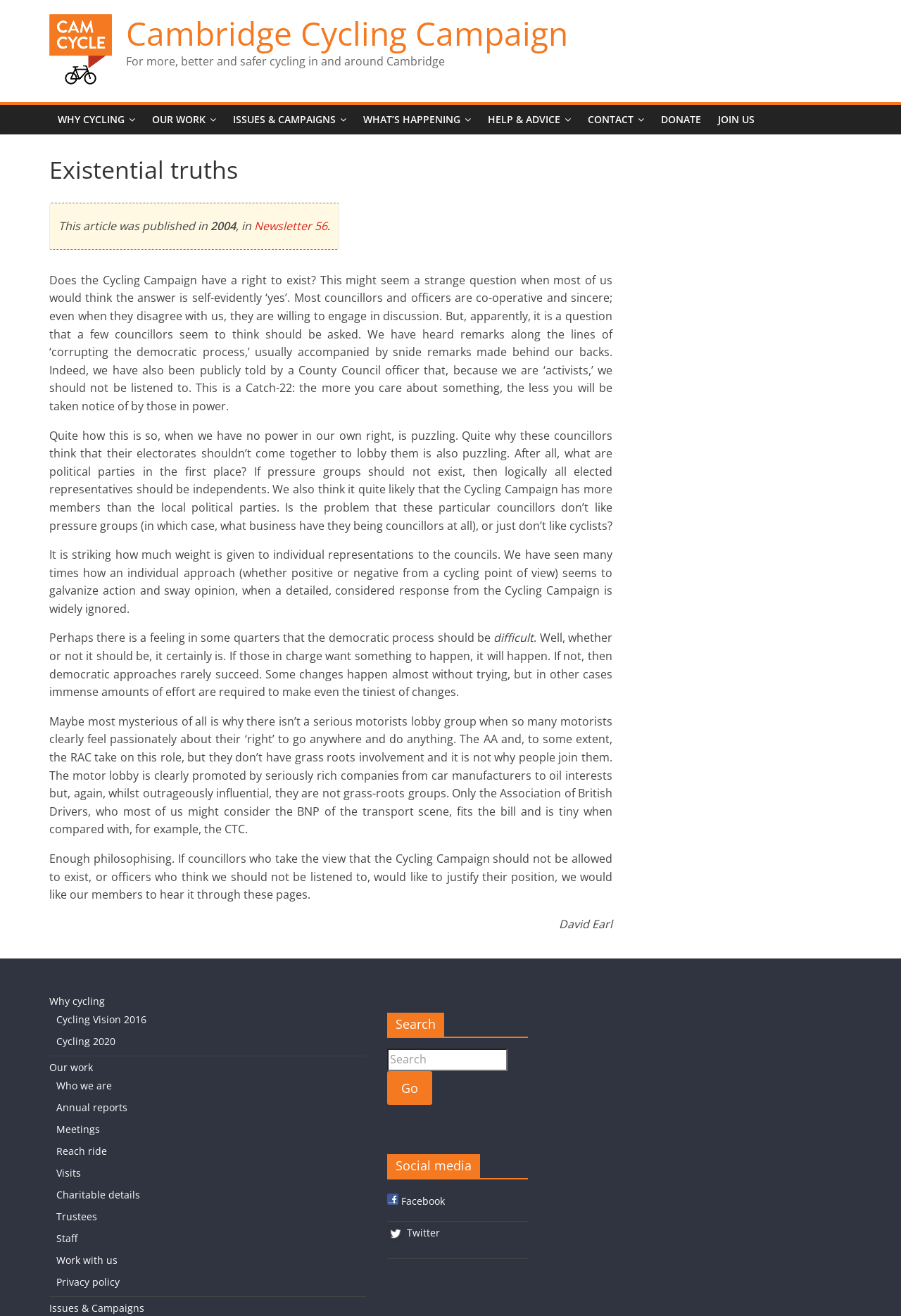Provide an in-depth description of the elements and layout of the webpage.

The webpage is about the Cambridge Cycling Campaign, a newsletter article titled "Existential truths" from 2004. At the top, there is a logo and a link to the Cambridge Cycling Campaign, followed by a heading with the same name. Below this, there is a brief description of the campaign's purpose: "For more, better and safer cycling in and around Cambridge".

The main content of the page is an article discussing the question of whether the Cycling Campaign has a right to exist. The article argues that some councillors and officers seem to think that the campaign should not be allowed to exist, and that this is puzzling given that the campaign has no power in its own right. The article also notes that individual representations to the councils seem to carry more weight than detailed responses from the Cycling Campaign.

The article is divided into several paragraphs, with the text flowing from top to bottom and left to right. There are no images in the article itself, but there are several links and buttons scattered throughout the page. These include links to other sections of the website, such as "Why cycling", "Our work", and "Issues & Campaigns", as well as links to social media platforms like Facebook and Twitter.

At the bottom of the page, there are two complementary sections. The first contains a search box and a "Go" button, allowing users to search the website. The second section is dedicated to social media, with links to the campaign's Facebook and Twitter pages.

Overall, the webpage has a simple and straightforward layout, with a focus on presenting the article's content in a clear and readable manner.